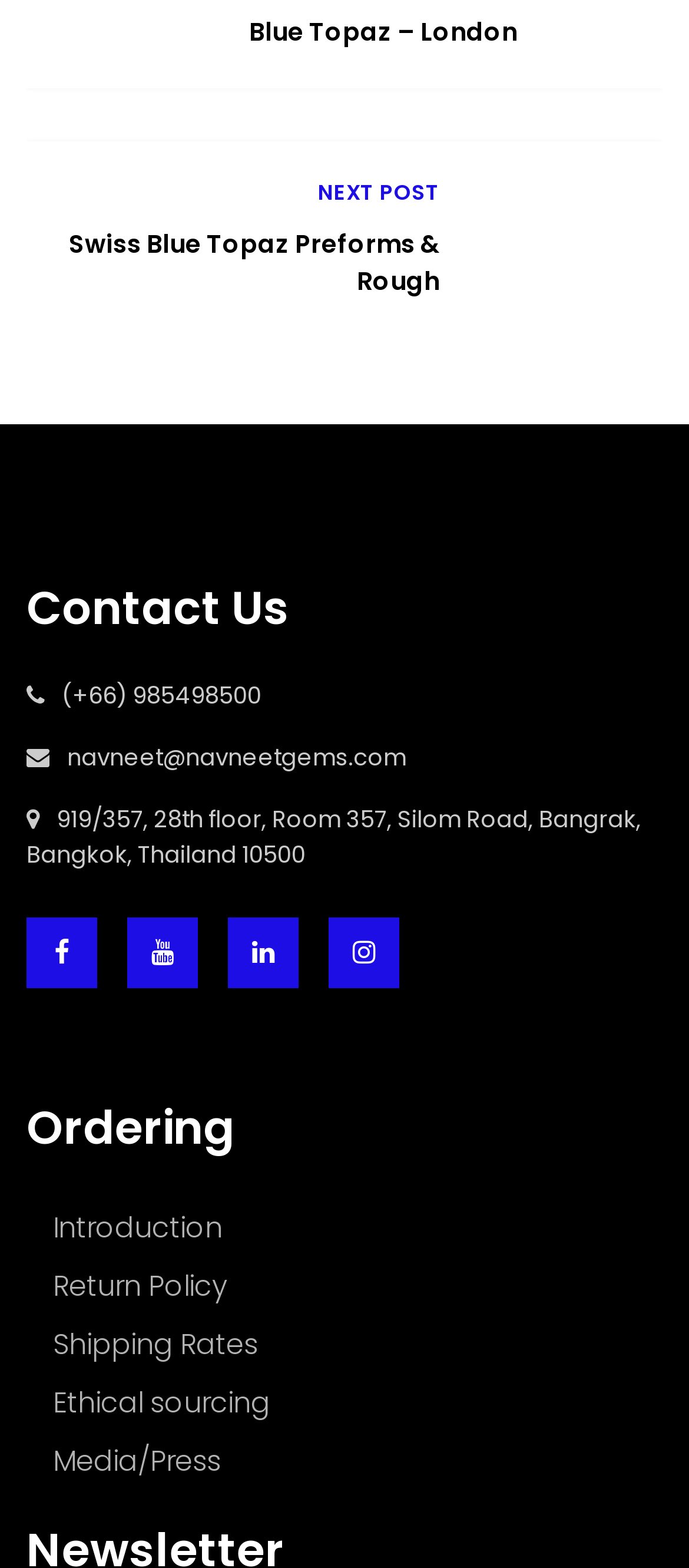Analyze the image and deliver a detailed answer to the question: What is the email address of Navneet Gems?

The email address can be found in the 'Contact Us' section, which is located in the middle of the webpage. It is displayed as a static text element with the email address navneet@navneetgems.com.